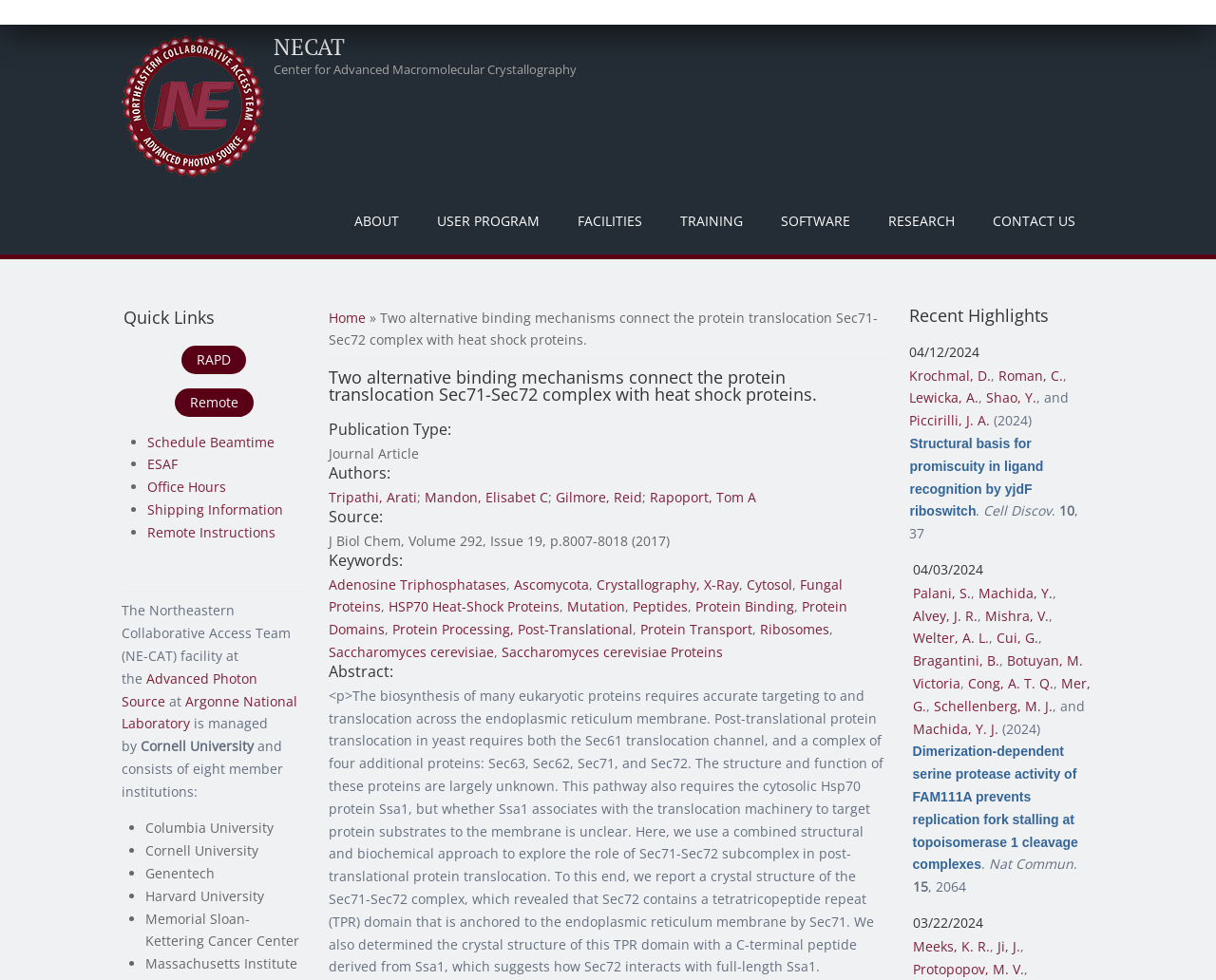Pinpoint the bounding box coordinates of the element you need to click to execute the following instruction: "Read the abstract". The bounding box should be represented by four float numbers between 0 and 1, in the format [left, top, right, bottom].

[0.271, 0.677, 0.732, 0.693]